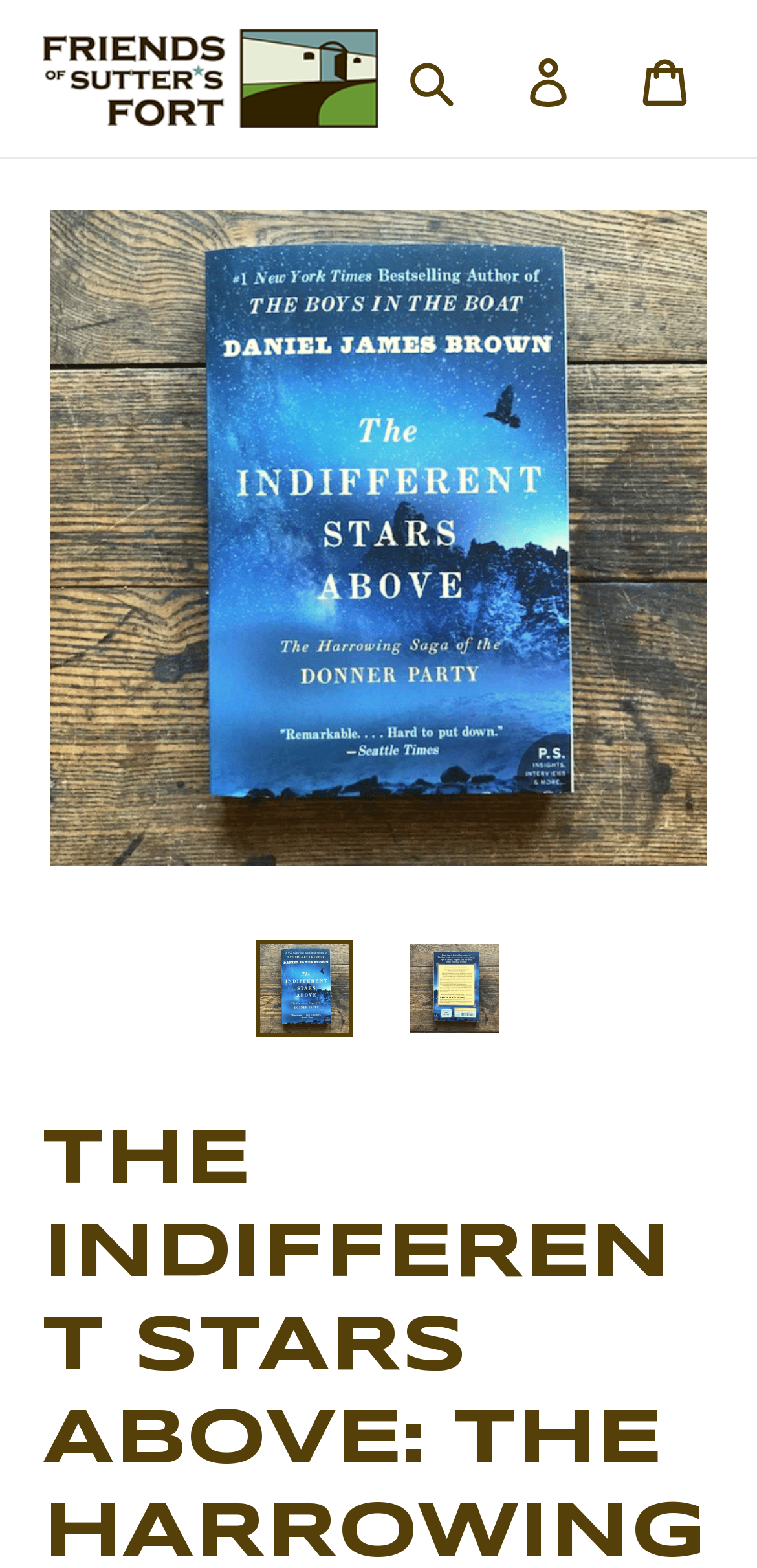What is the name of the museum store?
Please provide a comprehensive answer based on the information in the image.

I found the answer by looking at the top-left corner of the webpage, where there is a link with the text 'Sutter's Fort Museum Store'. This link is likely the name of the museum store.